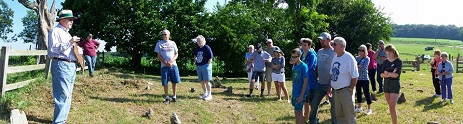What is the atmosphere of the gathering?
Please answer the question as detailed as possible.

The caption describes the backdrop as featuring 'lush greenery and a beautiful rural landscape', which contributes to the 'serene and respectful atmosphere of the gathering', indicating that the atmosphere is peaceful and dignified.